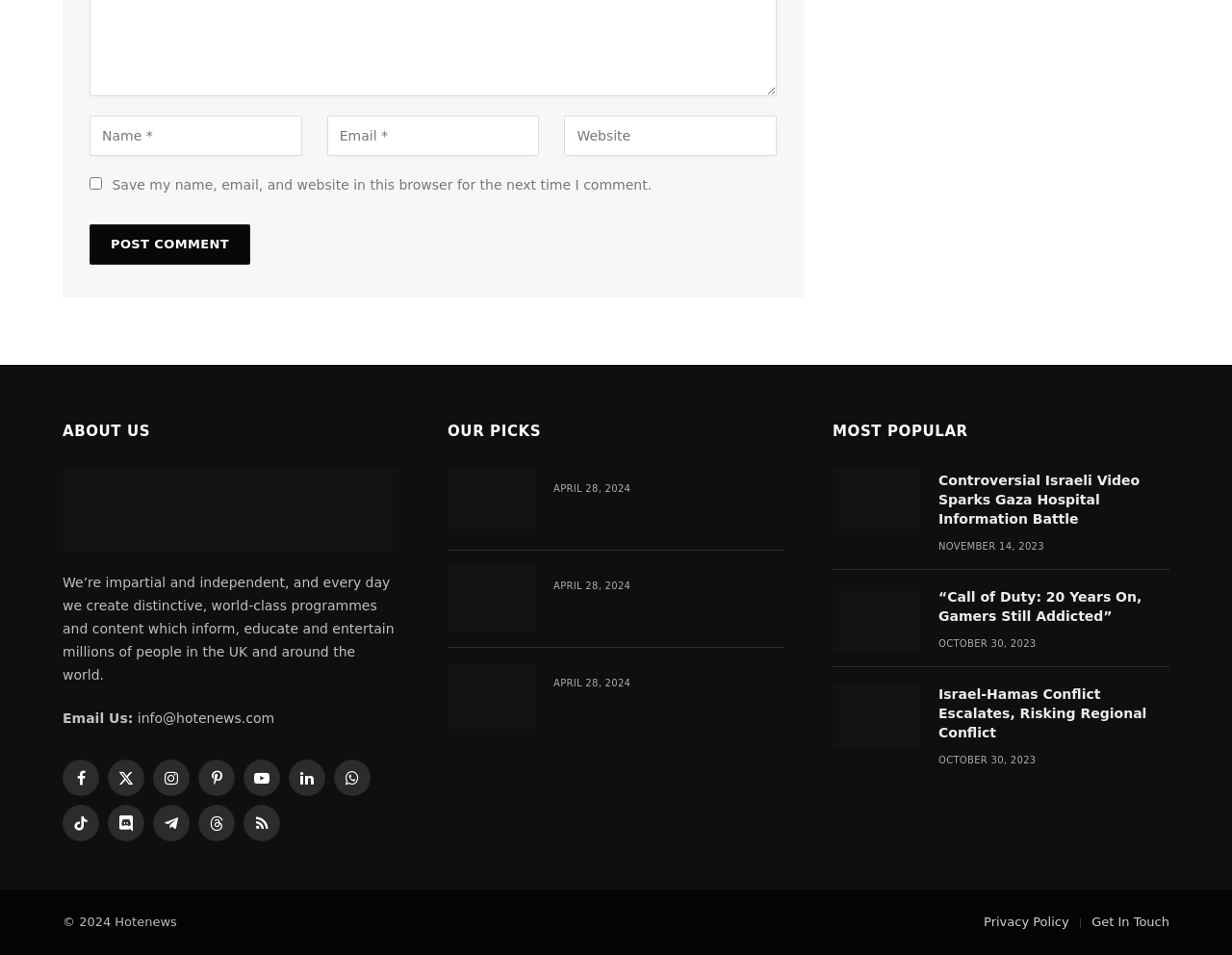Pinpoint the bounding box coordinates of the clickable area necessary to execute the following instruction: "Email us". The coordinates should be given as four float numbers between 0 and 1, namely [left, top, right, bottom].

[0.108, 0.744, 0.223, 0.76]